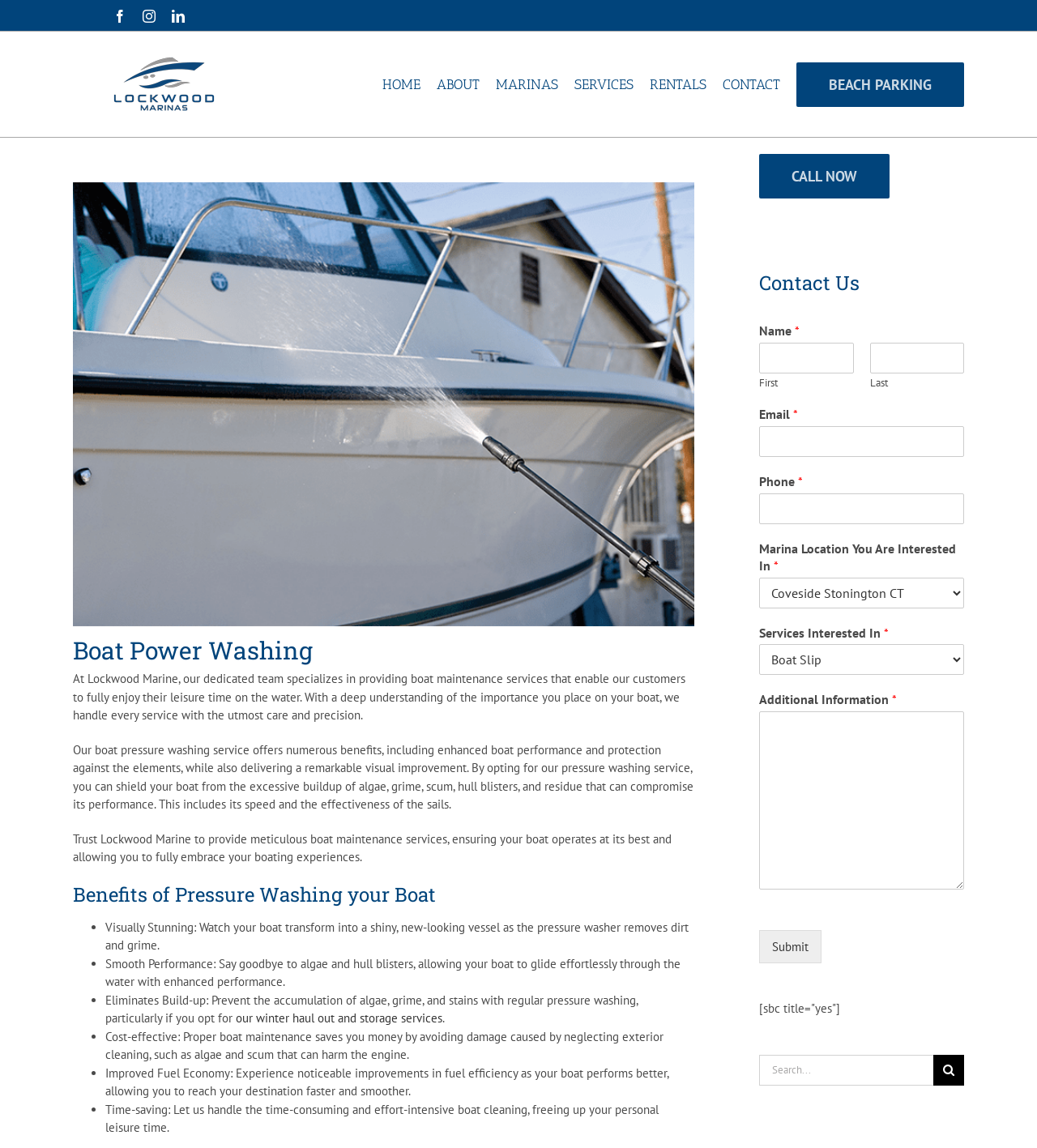Predict the bounding box for the UI component with the following description: "parent_node: Phone * name="wpforms[fields][3]"".

[0.732, 0.43, 0.93, 0.457]